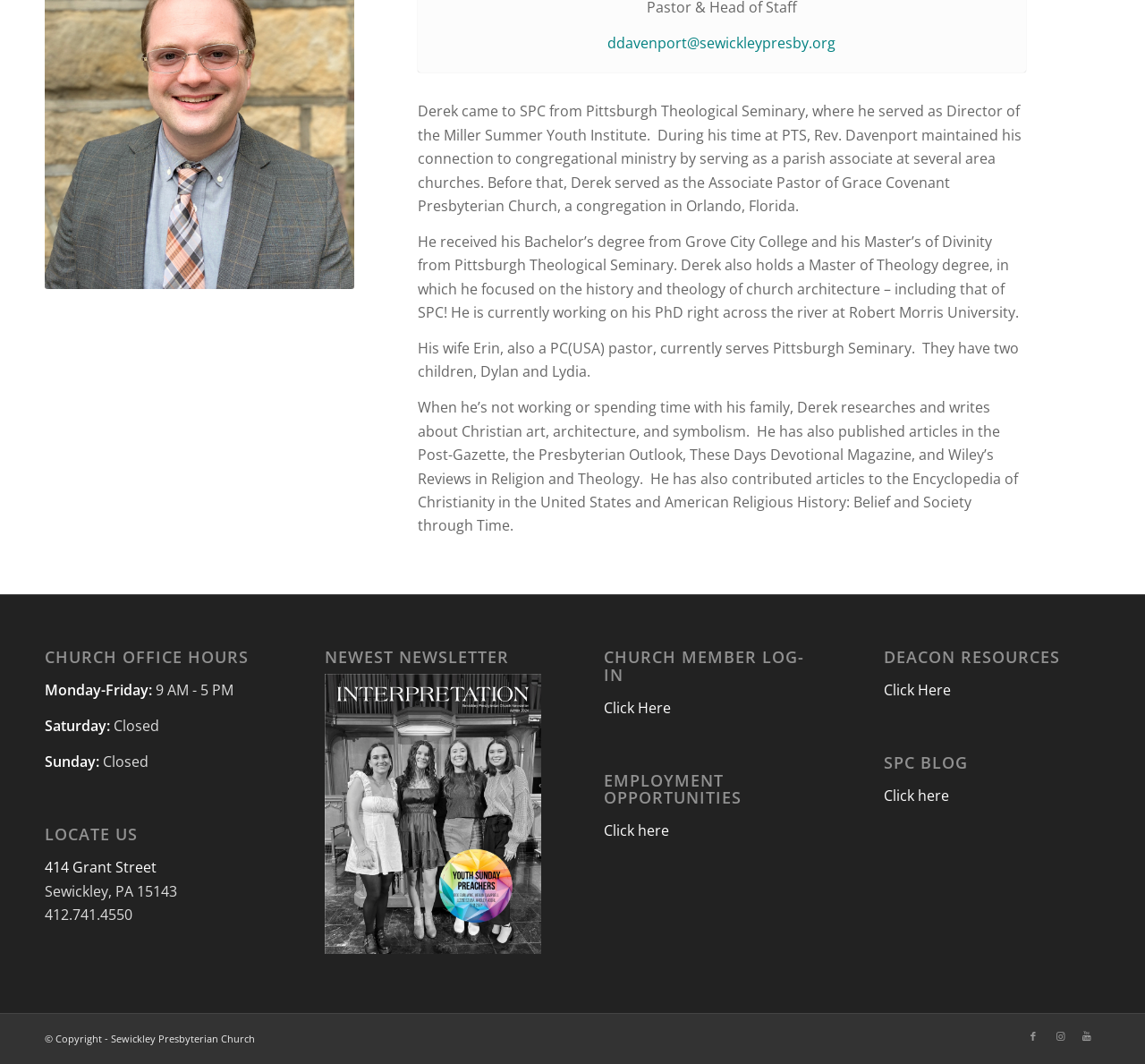Identify the bounding box of the UI element described as follows: "Click Here". Provide the coordinates as four float numbers in the range of 0 to 1 [left, top, right, bottom].

[0.772, 0.639, 0.831, 0.658]